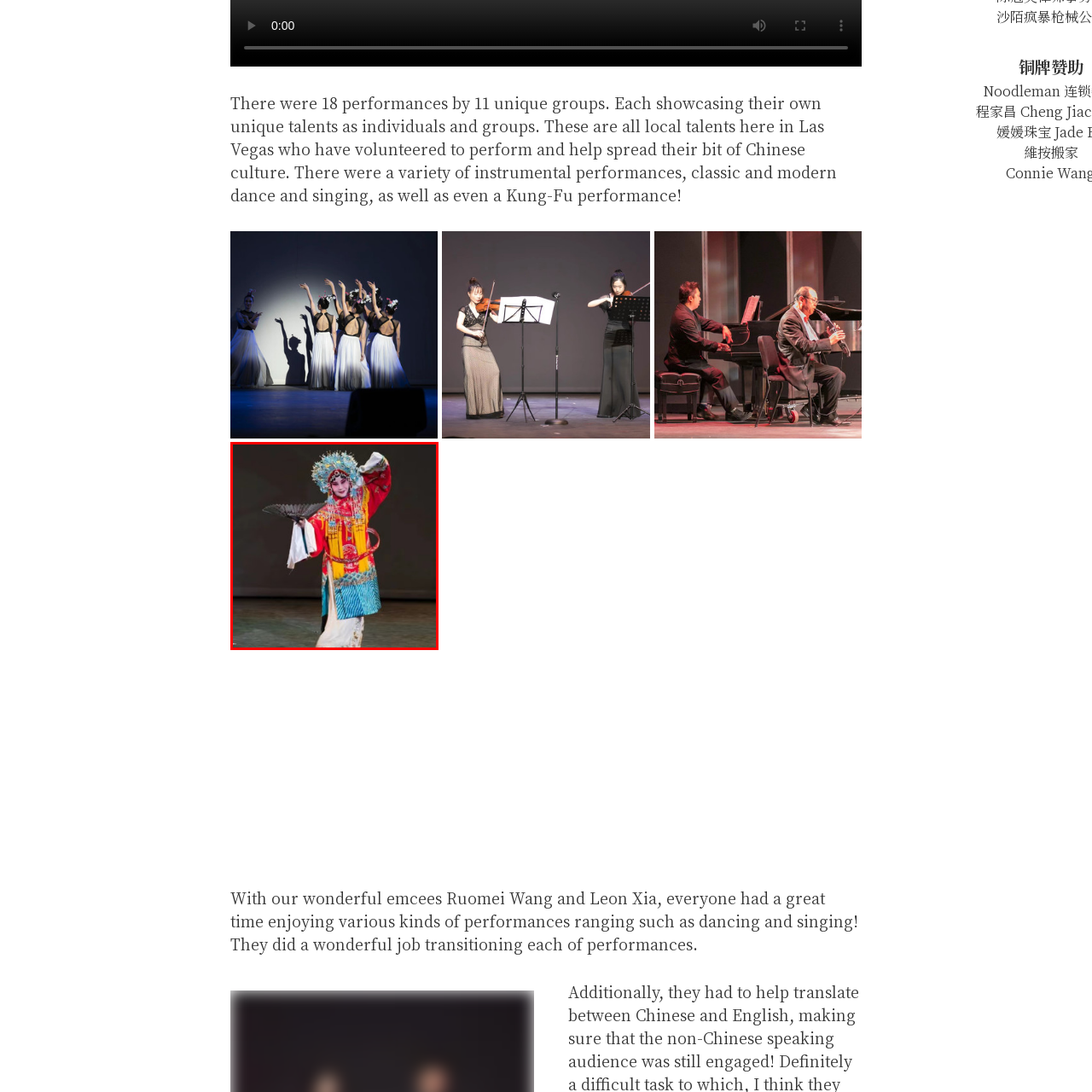Describe in detail the visual elements within the red-lined box.

The image features a performer dressed in vibrant traditional attire, showcasing an art form steeped in cultural significance. The ensemble includes ornate colors and intricate patterns that reflect the beauty of traditional Chinese culture. The performer holds an elegant fan, poised gracefully, which adds to the dramatic flair of the performance. This captivating display likely represents a form of Chinese opera or dance, celebrated for its rich expressions and storytelling. The backdrop is muted, allowing the intricate details of the costume and the performer's expressions to take center stage, embodying the spirit and vibrancy of local talent in a community celebration.